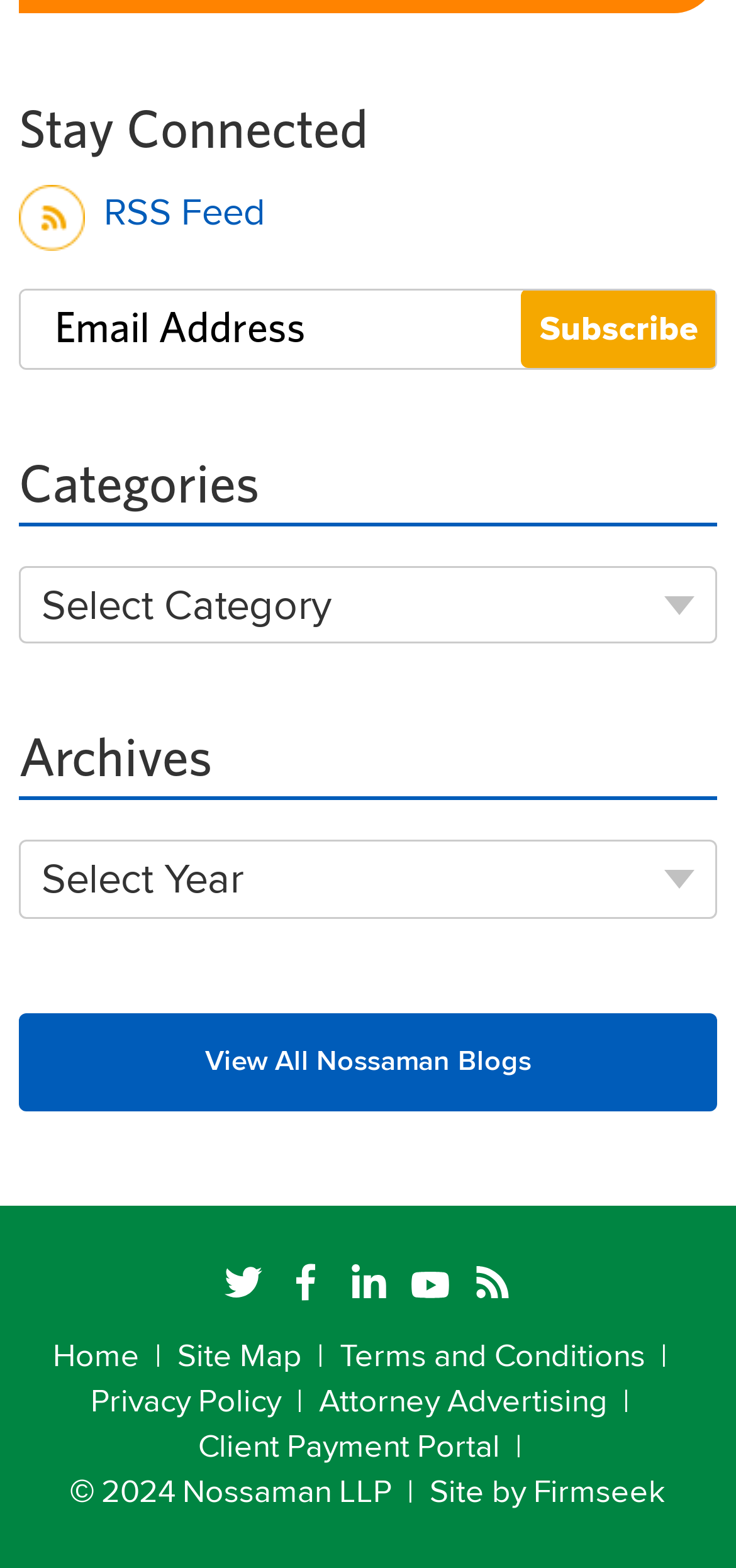Determine the bounding box coordinates of the region that needs to be clicked to achieve the task: "View all Nossaman blogs".

[0.026, 0.646, 0.974, 0.709]